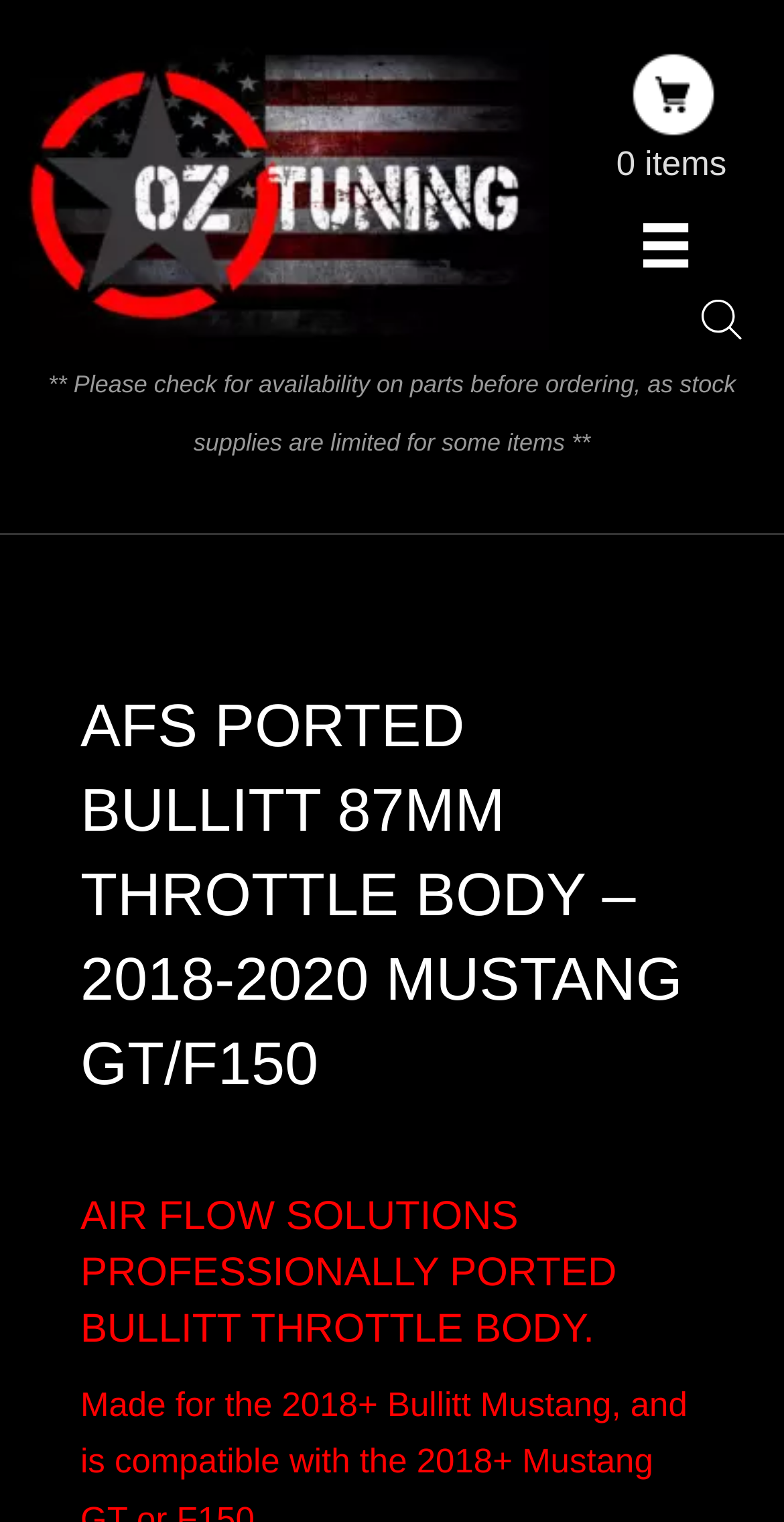Using the webpage screenshot and the element description +386 1 434 18 60, determine the bounding box coordinates. Specify the coordinates in the format (top-left x, top-left y, bottom-right x, bottom-right y) with values ranging from 0 to 1.

None